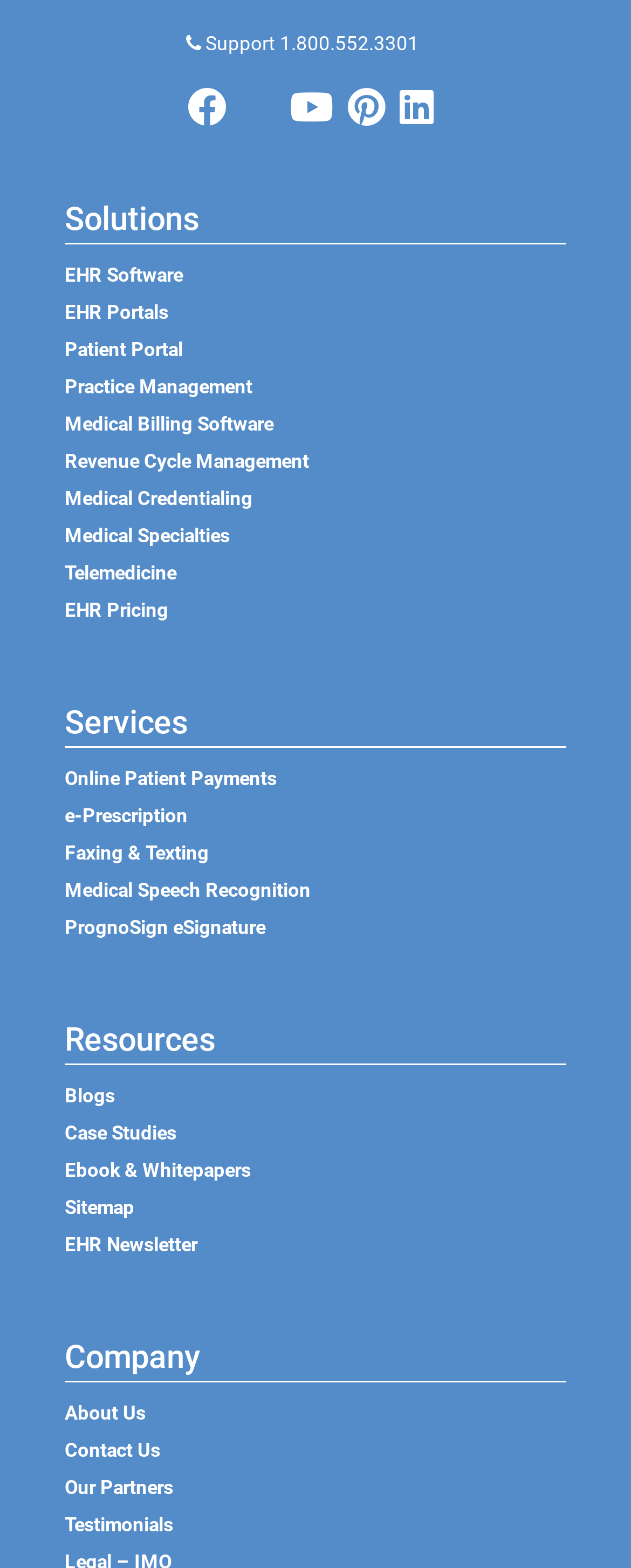How many sections are there on this webpage?
Kindly offer a comprehensive and detailed response to the question.

I identified four main sections on this webpage, which are 'Solutions', 'Services', 'Resources', and 'Company', each with its own set of links and headings.